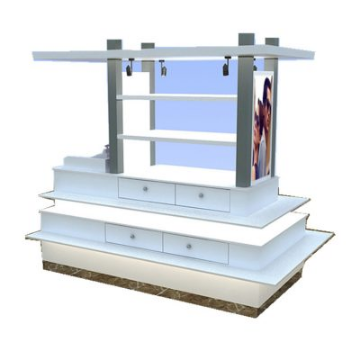What is the color of the booth's structure?
Carefully analyze the image and provide a thorough answer to the question.

The caption describes the booth as having a 'clean white structure with a polished surface', which indicates that the color of the booth's structure is white.